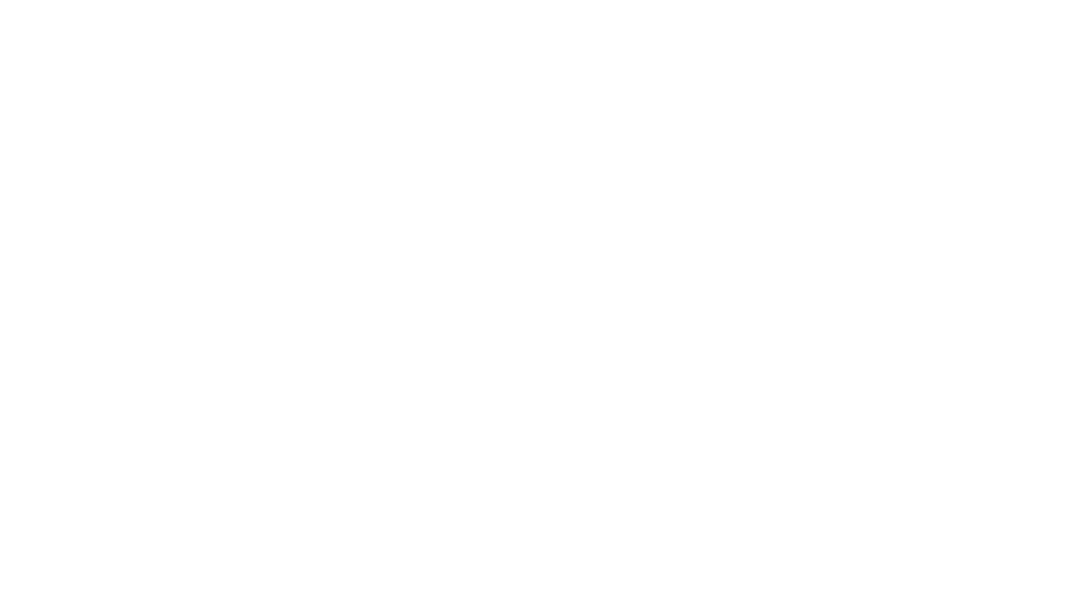Describe the image with as much detail as possible.

The image features a logo for "Barefoot McCoy," likely representing the musical group or project. This design may incorporate elements that reflect the band's style and identity, such as musical motifs or stylistic graphics. Positioned within a context that encourages one-time contributions, the logo serves as a visual anchor for supporters interested in funding future endeavors like recordings, videos, songs, tours, and other projects. The text surrounding the logo emphasizes gratitude towards contributors, highlighting the community-supported nature of their work.